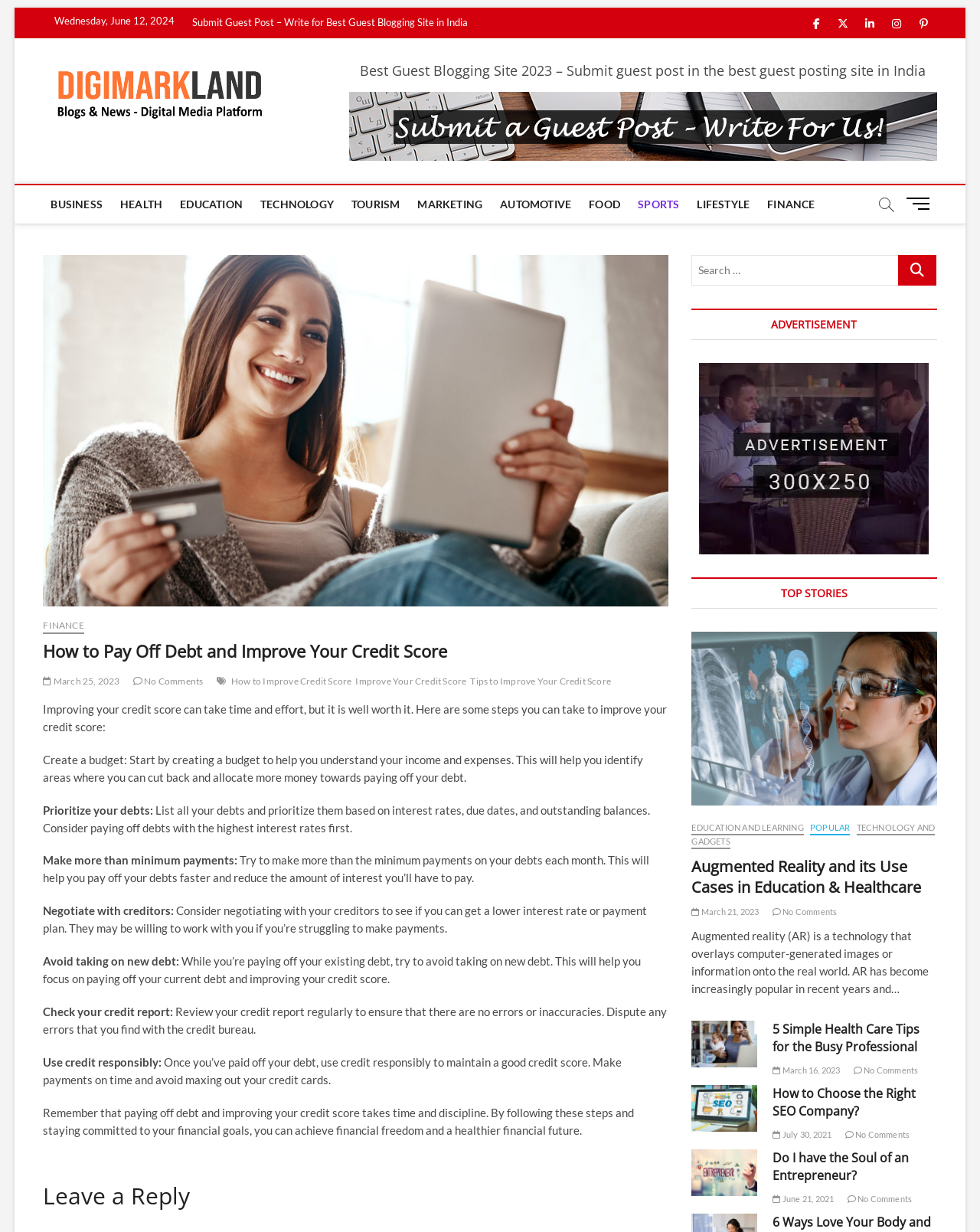Please identify the bounding box coordinates of the clickable area that will allow you to execute the instruction: "Click on the 'Menu Button'".

[0.923, 0.152, 0.956, 0.178]